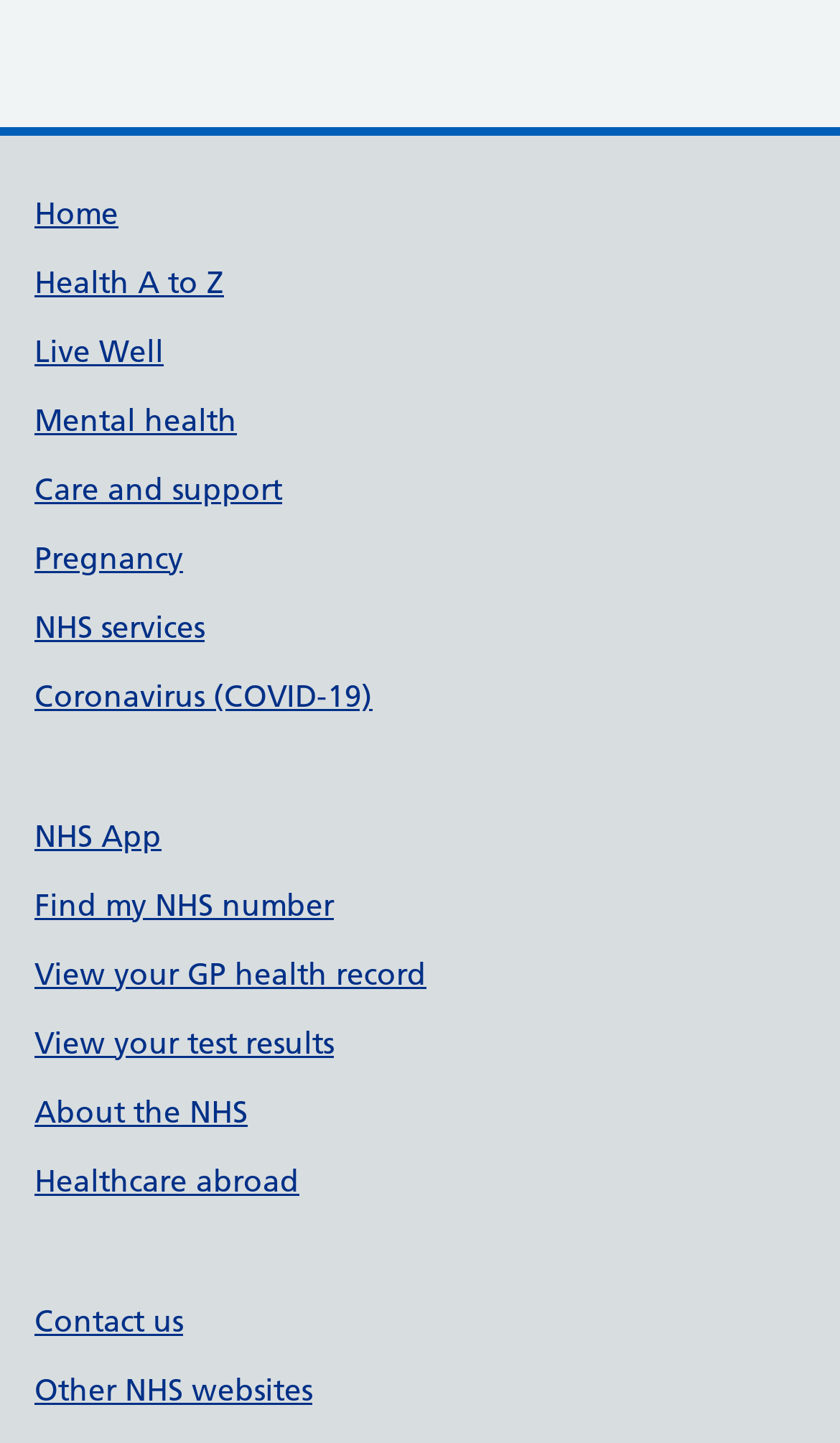Please specify the bounding box coordinates for the clickable region that will help you carry out the instruction: "Find my NHS number".

[0.041, 0.613, 0.397, 0.64]